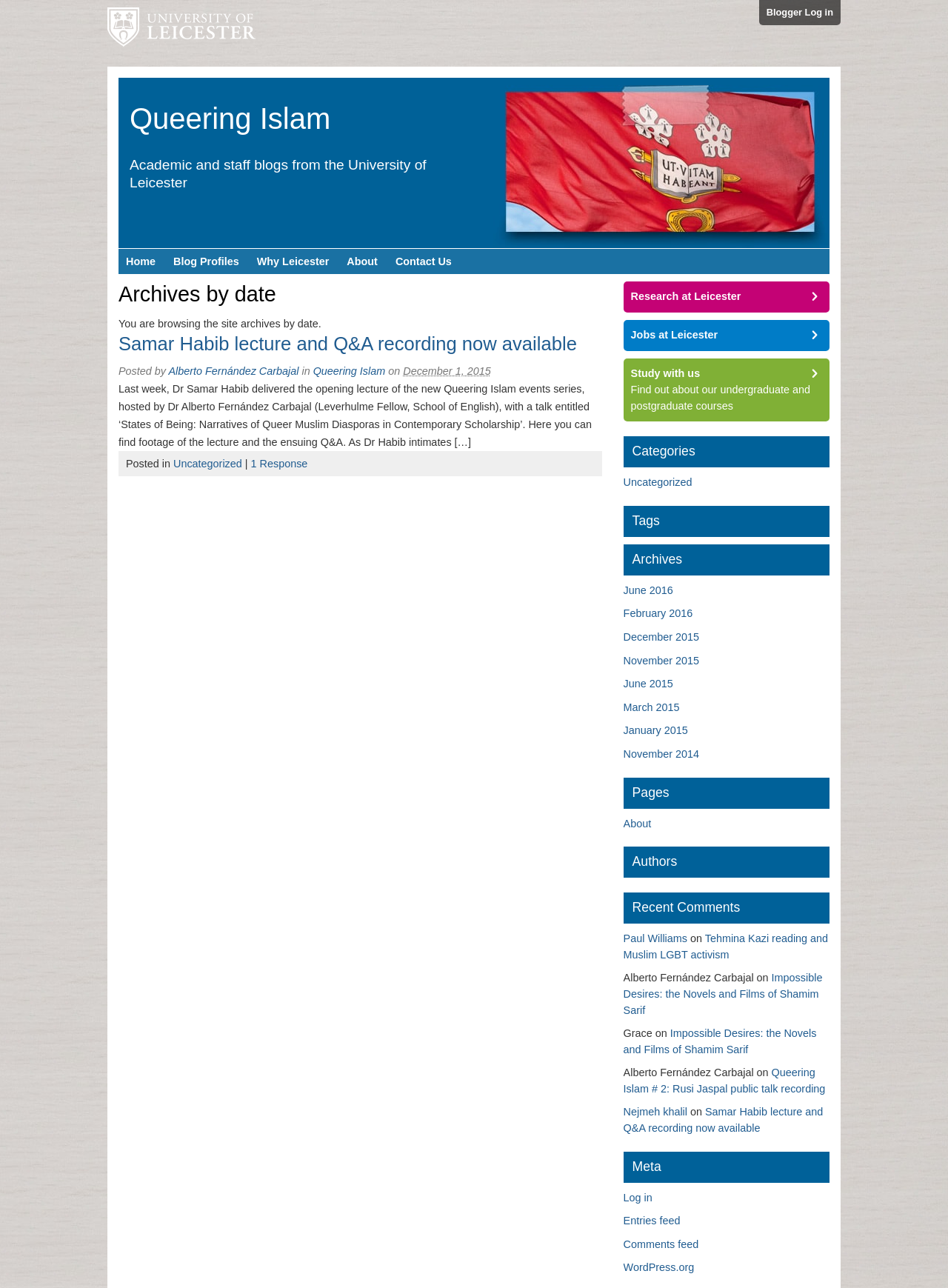Pinpoint the bounding box coordinates for the area that should be clicked to perform the following instruction: "Click on the 'University of Leicester' link".

[0.113, 0.0, 0.27, 0.052]